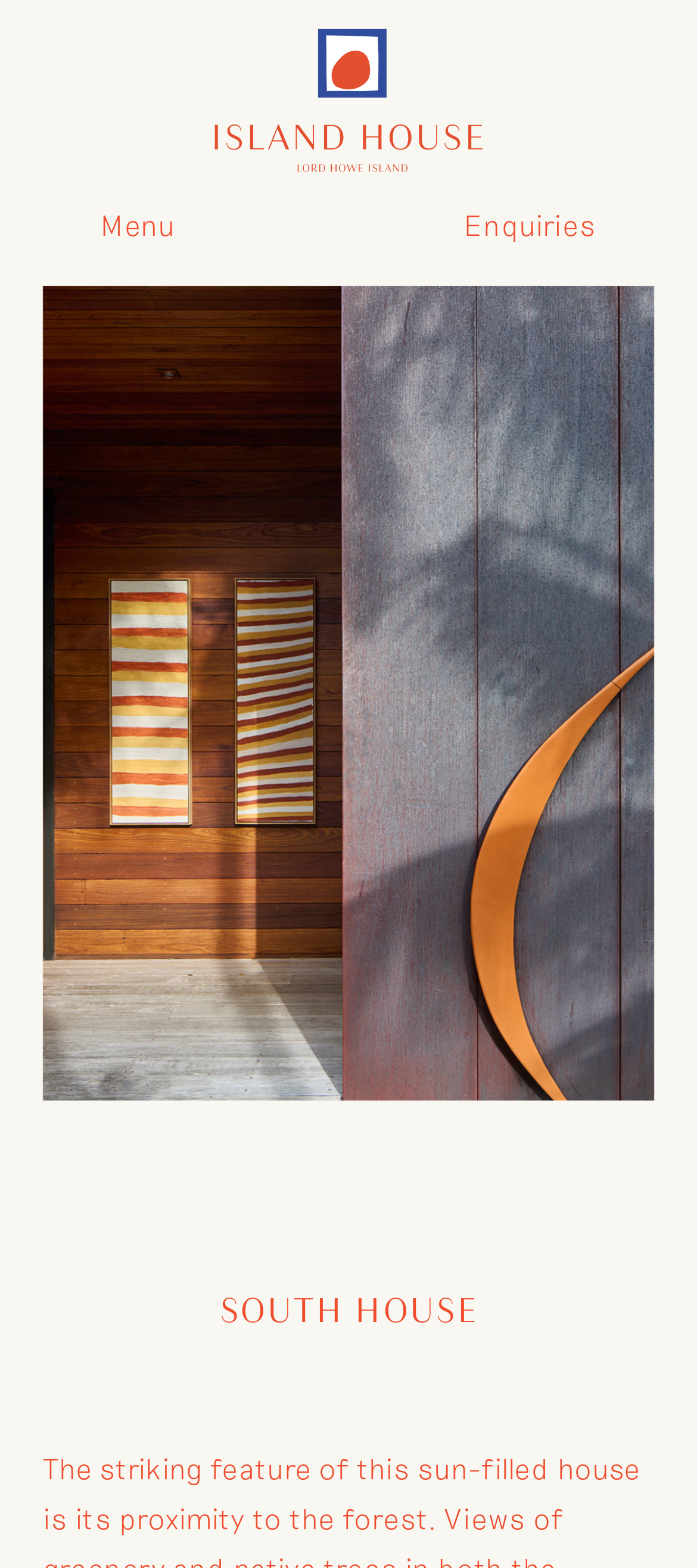Determine the bounding box for the described HTML element: "parent_node: Menu". Ensure the coordinates are four float numbers between 0 and 1 in the format [left, top, right, bottom].

[0.308, 0.018, 0.692, 0.173]